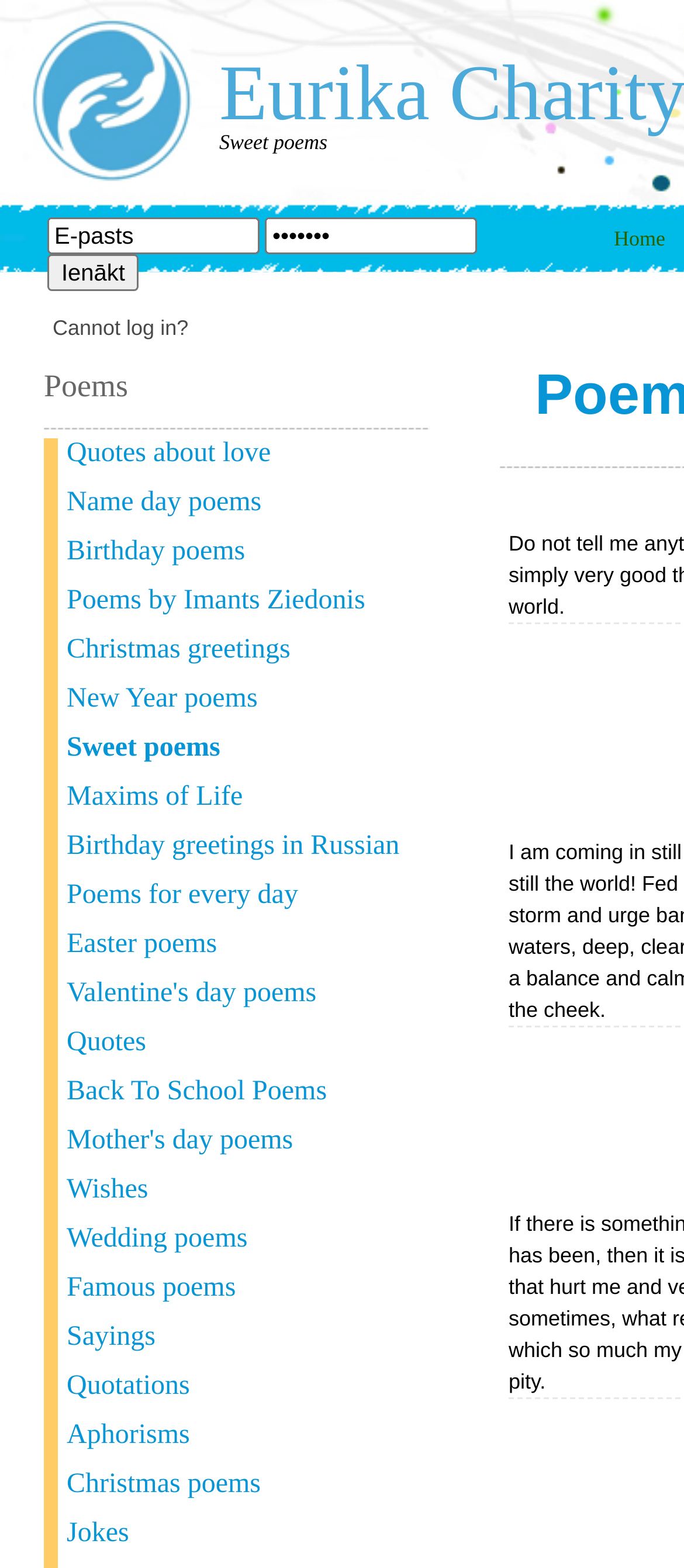Find and specify the bounding box coordinates that correspond to the clickable region for the instruction: "Click login button".

[0.069, 0.162, 0.203, 0.186]